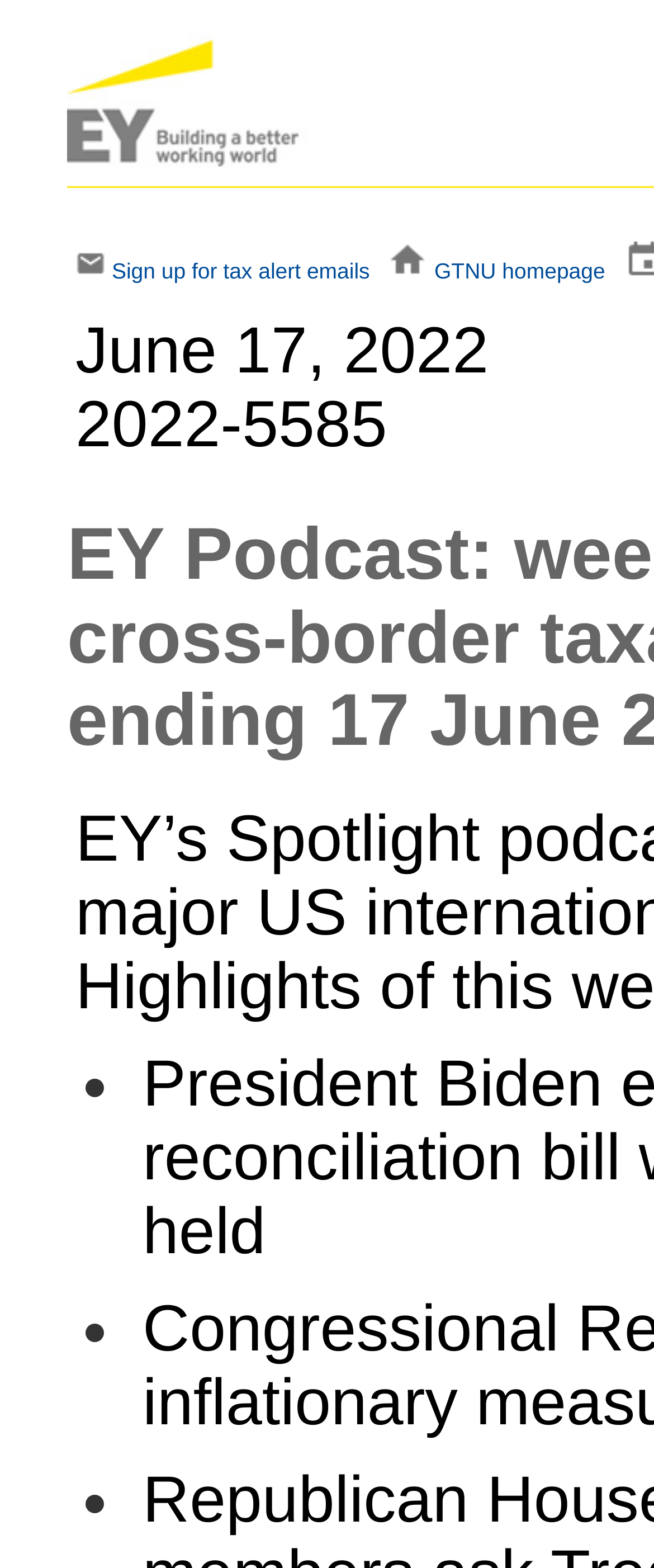What is the function of the image at [0.115, 0.158, 0.162, 0.178]?
Please give a well-detailed answer to the question.

The image is located within a link element, suggesting that it serves as a visual representation of the link, possibly an icon or a logo, to help users navigate to the linked webpage.